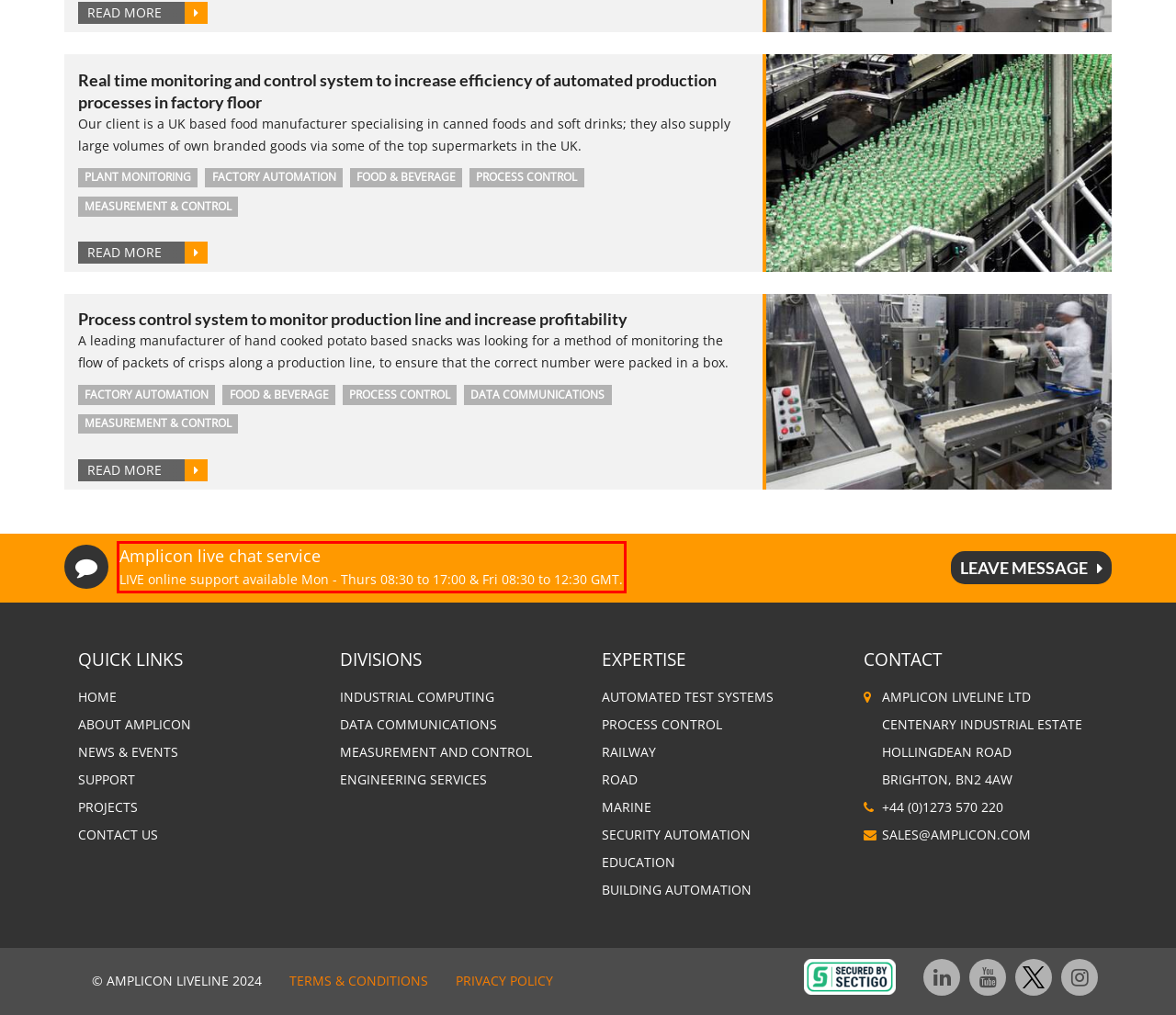Review the screenshot of the webpage and recognize the text inside the red rectangle bounding box. Provide the extracted text content.

Amplicon live chat service LIVE online support available Mon - Thurs 08:30 to 17:00 & Fri 08:30 to 12:30 GMT.